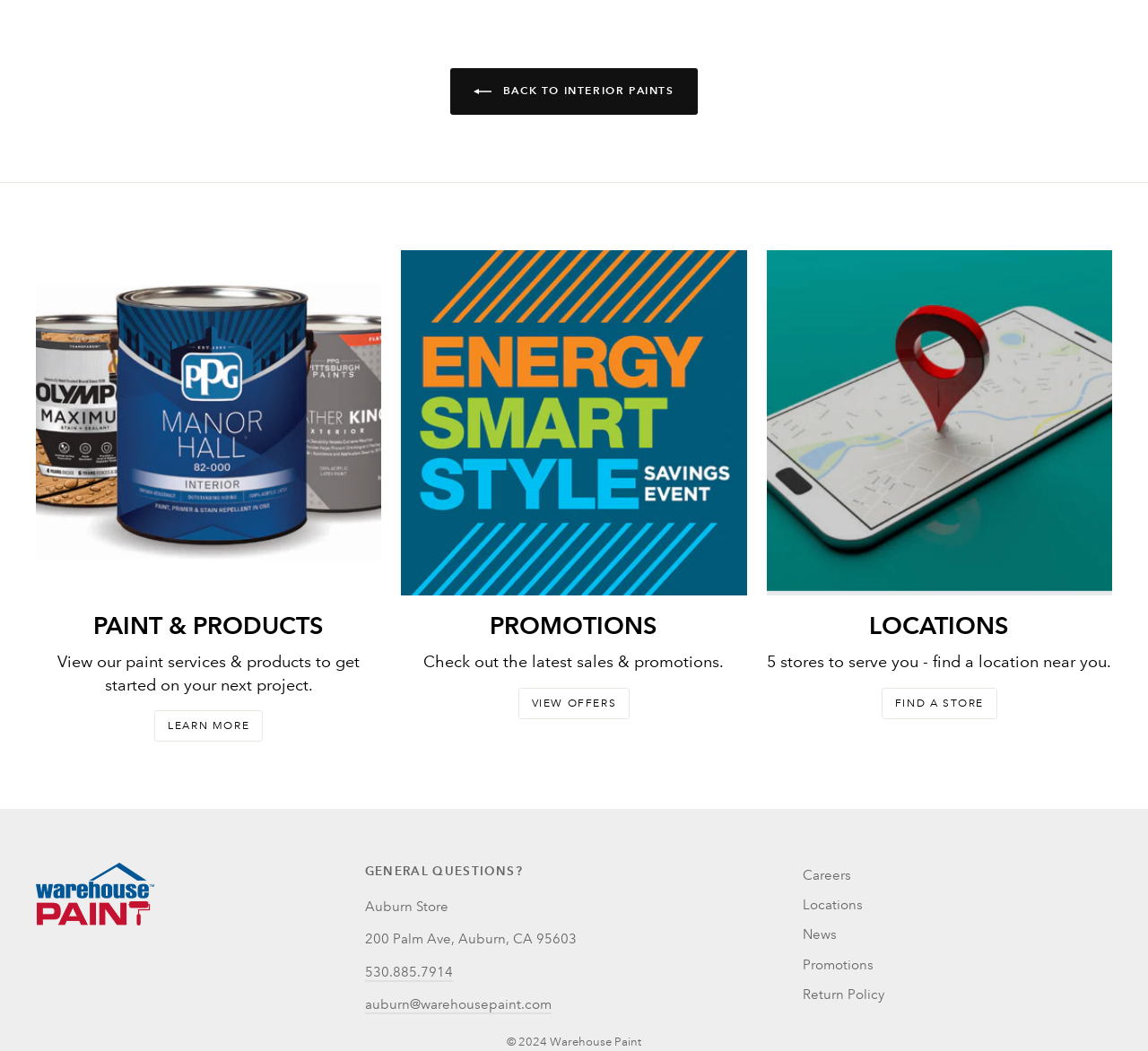Using the information shown in the image, answer the question with as much detail as possible: What is the phone number of the Auburn store?

The link '530.885.7914' is listed under the Auburn store location, which suggests that it is the phone number of the Auburn store.